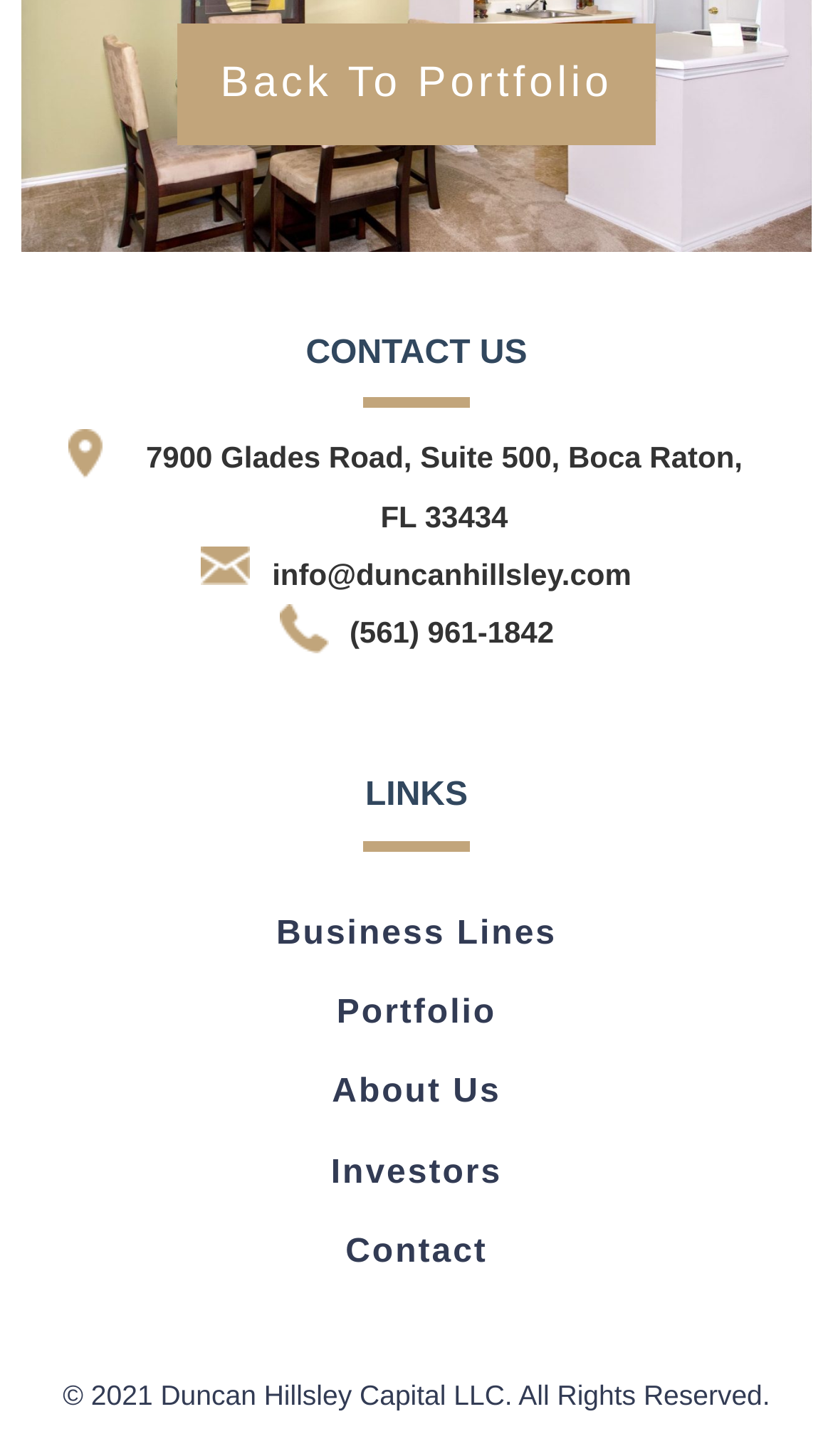How can someone contact the company via email?
From the image, provide a succinct answer in one word or a short phrase.

info@duncanhillsley.com